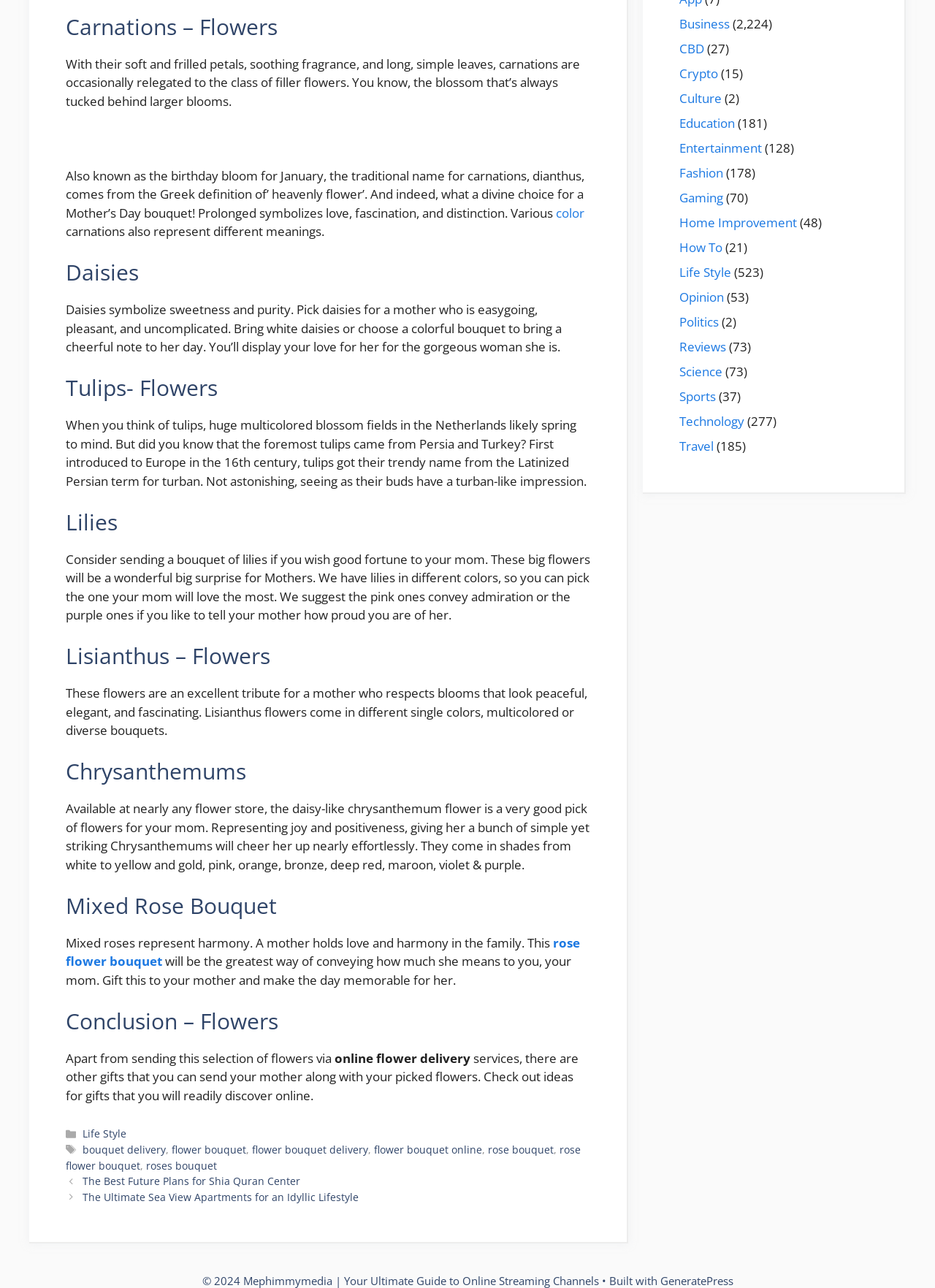Please provide a detailed answer to the question below based on the screenshot: 
What is the meaning of mixed rose bouquets?

According to the webpage, mixed rose bouquets represent harmony. This information can be found in the section about mixed rose bouquets, which states that 'Mixed roses represent harmony. A mother holds love and harmony in the family.'